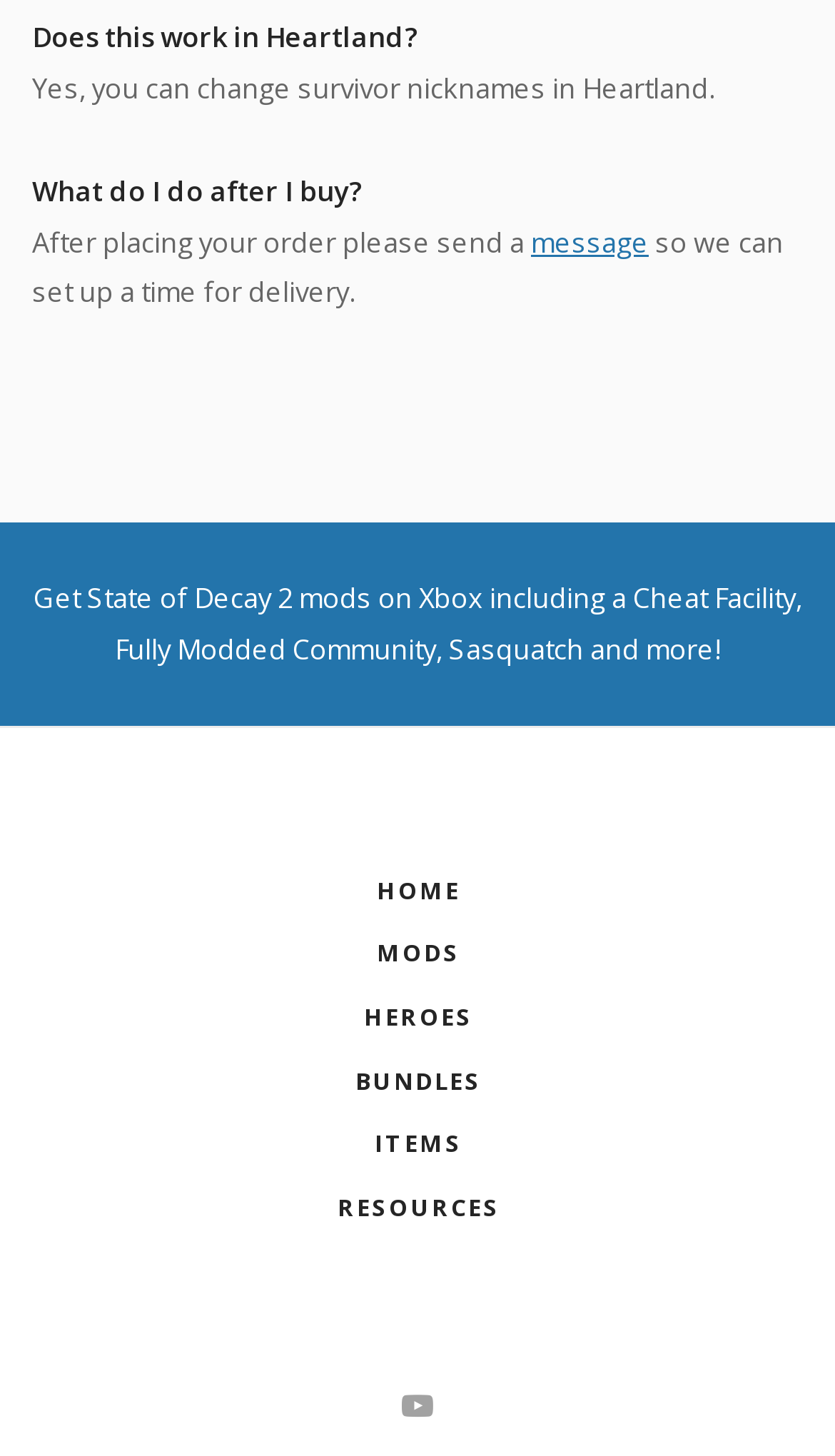Respond with a single word or phrase for the following question: 
Can survivor nicknames be changed in Heartland?

Yes